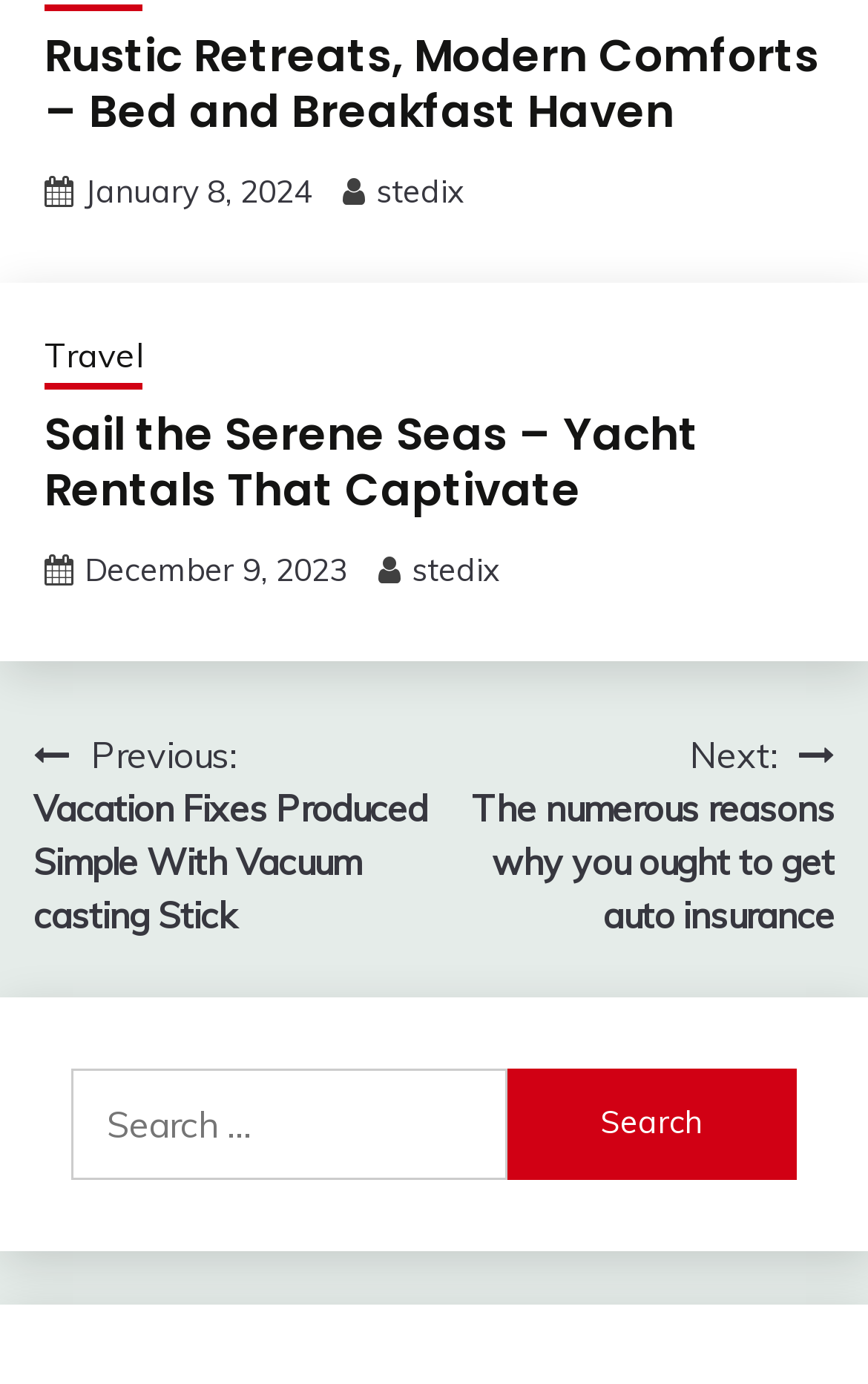Can you identify the bounding box coordinates of the clickable region needed to carry out this instruction: 'Read Terms & Conditions'? The coordinates should be four float numbers within the range of 0 to 1, stated as [left, top, right, bottom].

None